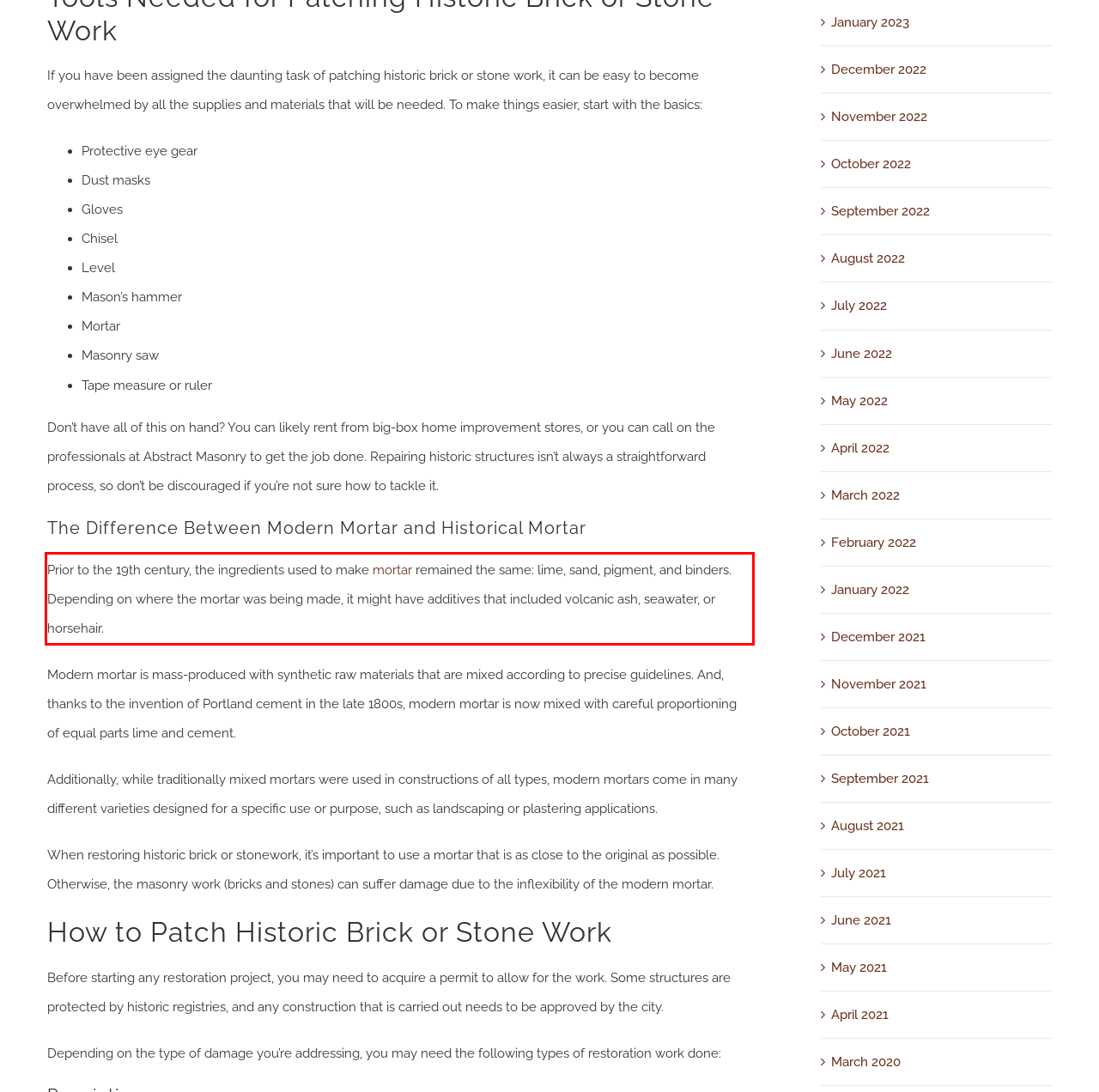Identify the text inside the red bounding box in the provided webpage screenshot and transcribe it.

Prior to the 19th century, the ingredients used to make mortar remained the same: lime, sand, pigment, and binders. Depending on where the mortar was being made, it might have additives that included volcanic ash, seawater, or horsehair.